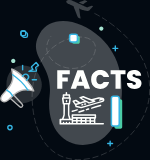What is the theme of the informative content?
With the help of the image, please provide a detailed response to the question.

The image features various graphic elements related to aviation, including an airplane and an airport tower, which suggests that the theme of the informative content is aviation, particularly focusing on critical facts about Ouésso Airport (OUE).